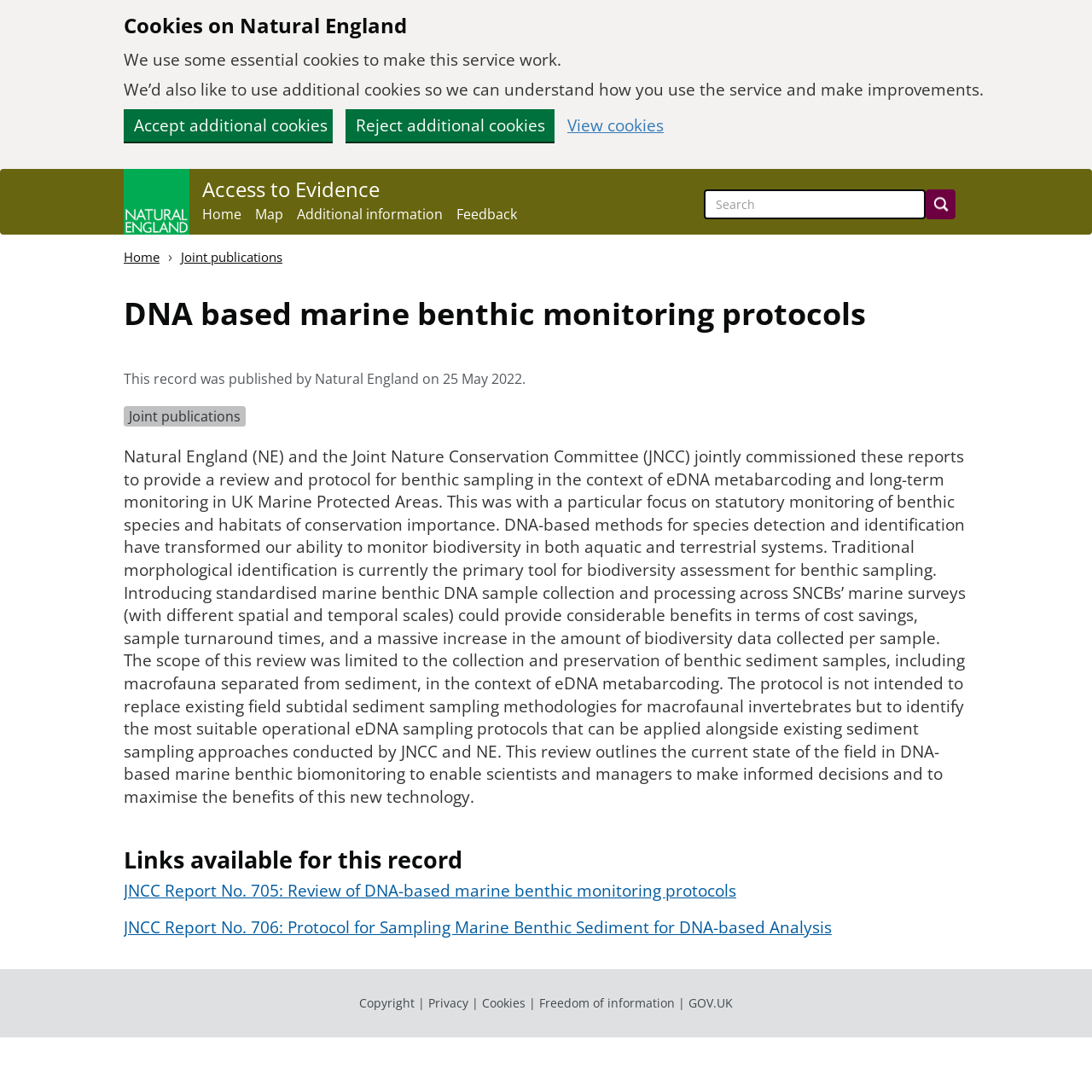Please find the bounding box coordinates of the element that you should click to achieve the following instruction: "go to manifestation". The coordinates should be presented as four float numbers between 0 and 1: [left, top, right, bottom].

None